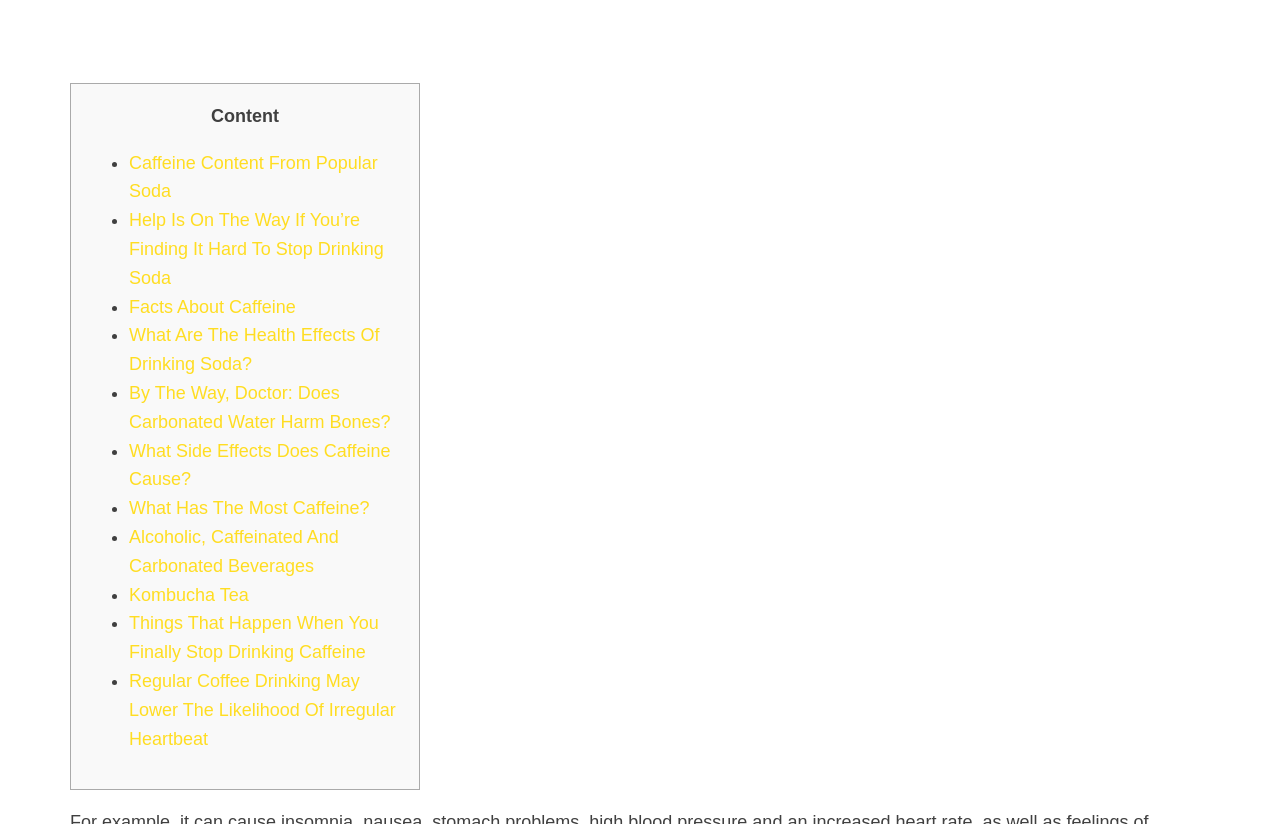From the element description Facts About Caffeine, predict the bounding box coordinates of the UI element. The coordinates must be specified in the format (top-left x, top-left y, bottom-right x, bottom-right y) and should be within the 0 to 1 range.

[0.101, 0.36, 0.231, 0.384]